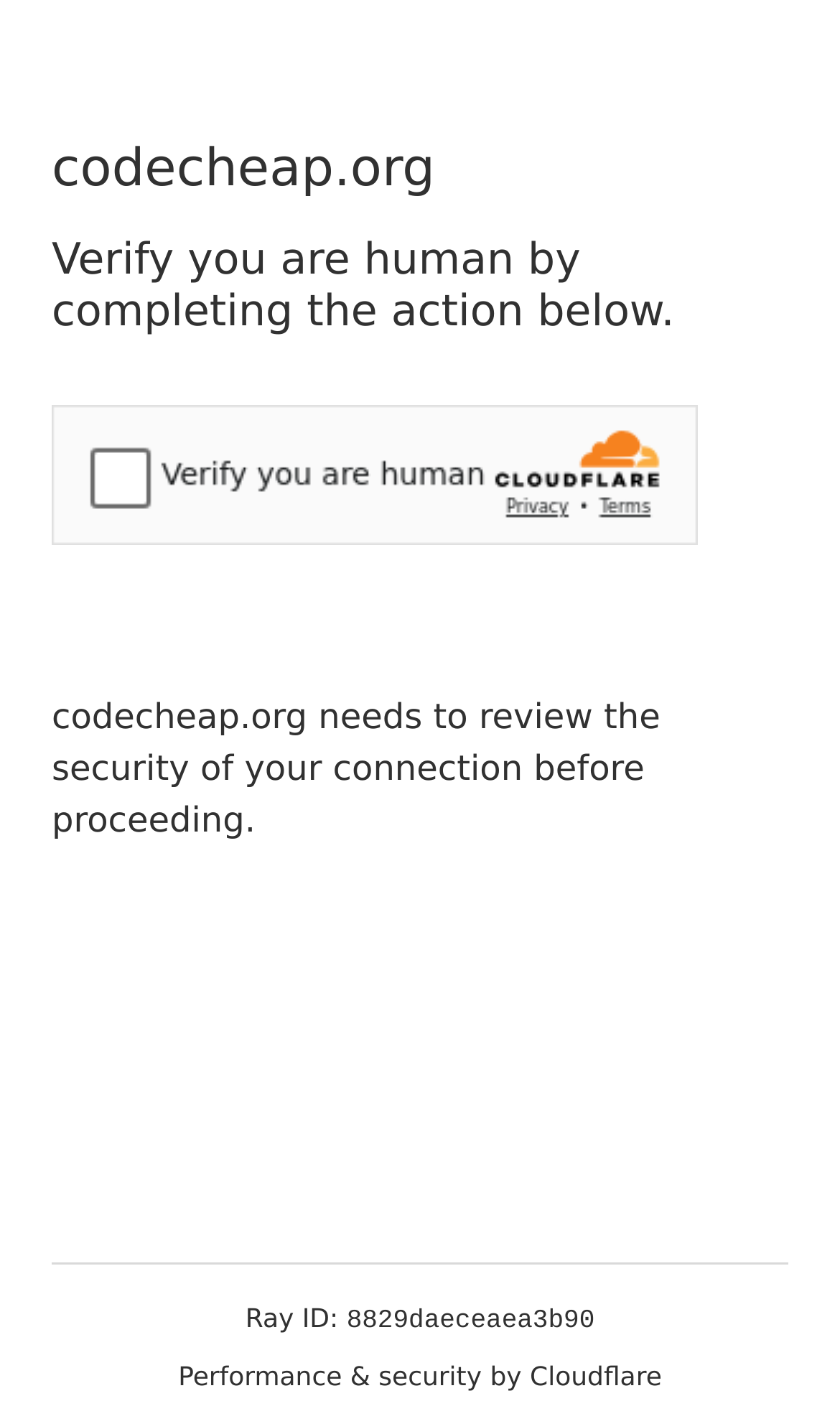Reply to the question with a single word or phrase:
What is the Ray ID?

8829daeceaea3b90